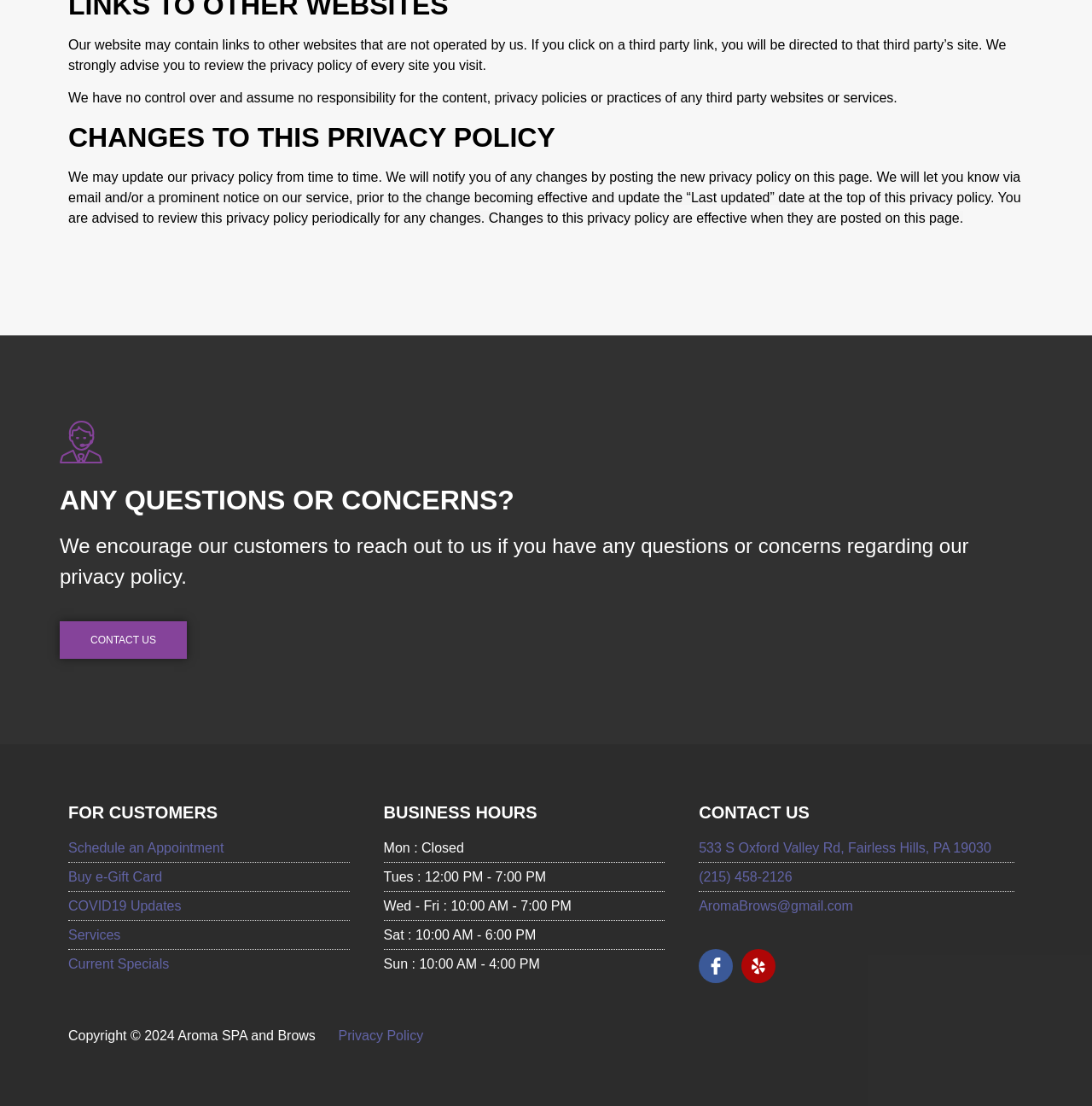Please identify the bounding box coordinates of the element's region that I should click in order to complete the following instruction: "Click the Schedule an Appointment link". The bounding box coordinates consist of four float numbers between 0 and 1, i.e., [left, top, right, bottom].

[0.062, 0.758, 0.32, 0.776]